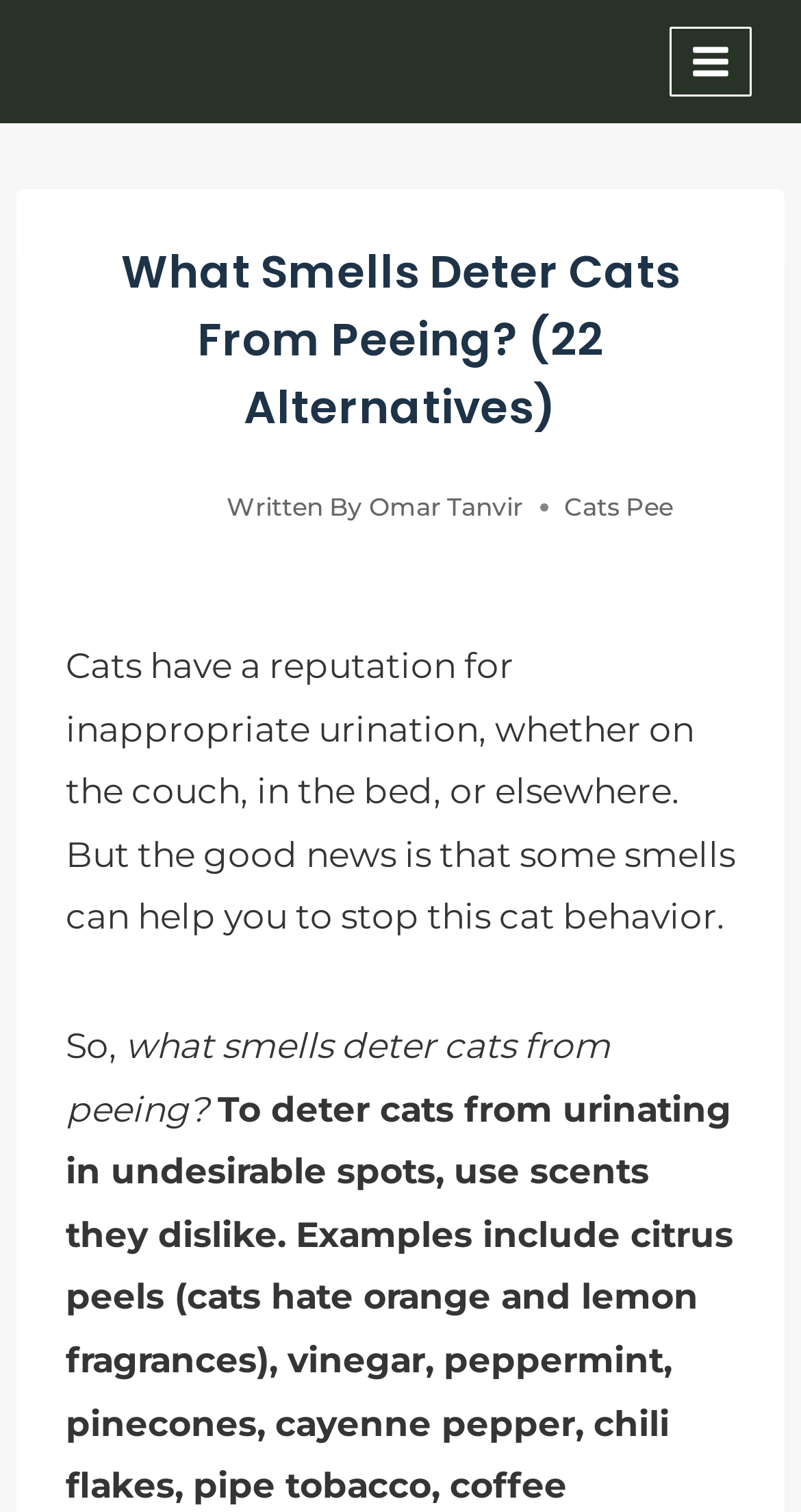Given the element description Toggle Menu, predict the bounding box coordinates for the UI element in the webpage screenshot. The format should be (top-left x, top-left y, bottom-right x, bottom-right y), and the values should be between 0 and 1.

[0.836, 0.018, 0.938, 0.064]